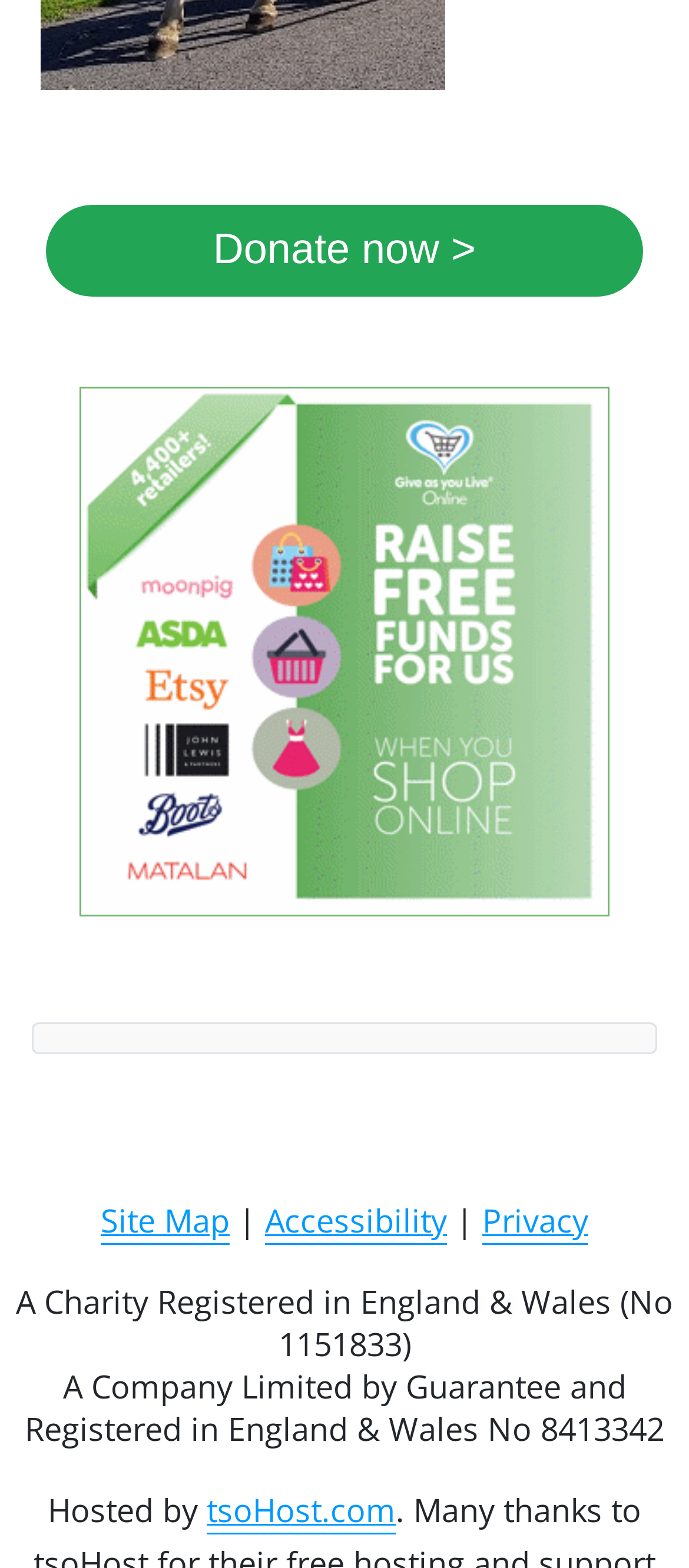Using the provided element description: "Donate now >", determine the bounding box coordinates of the corresponding UI element in the screenshot.

[0.067, 0.131, 0.933, 0.191]